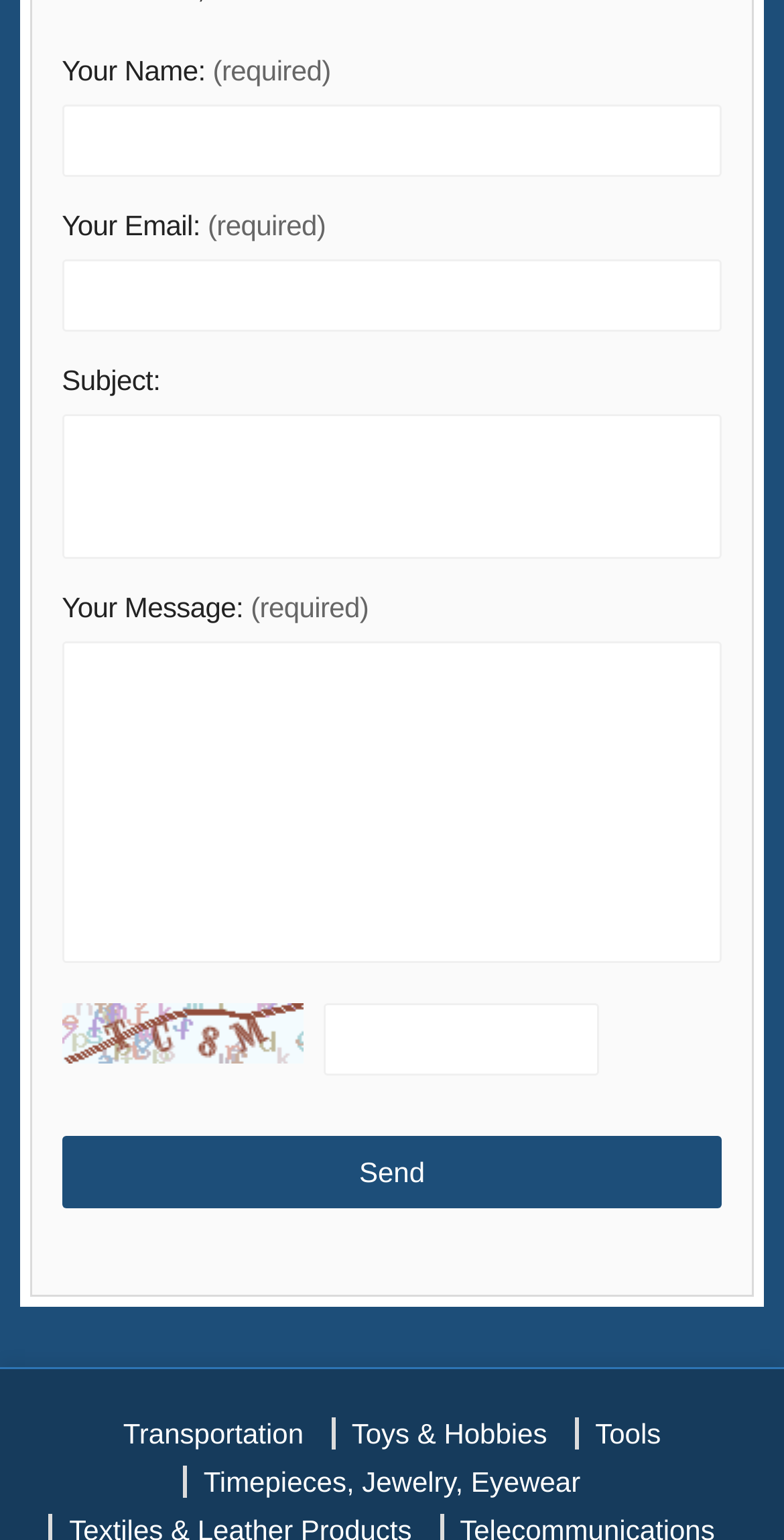Please locate the bounding box coordinates for the element that should be clicked to achieve the following instruction: "Enter your email". Ensure the coordinates are given as four float numbers between 0 and 1, i.e., [left, top, right, bottom].

[0.079, 0.169, 0.921, 0.216]